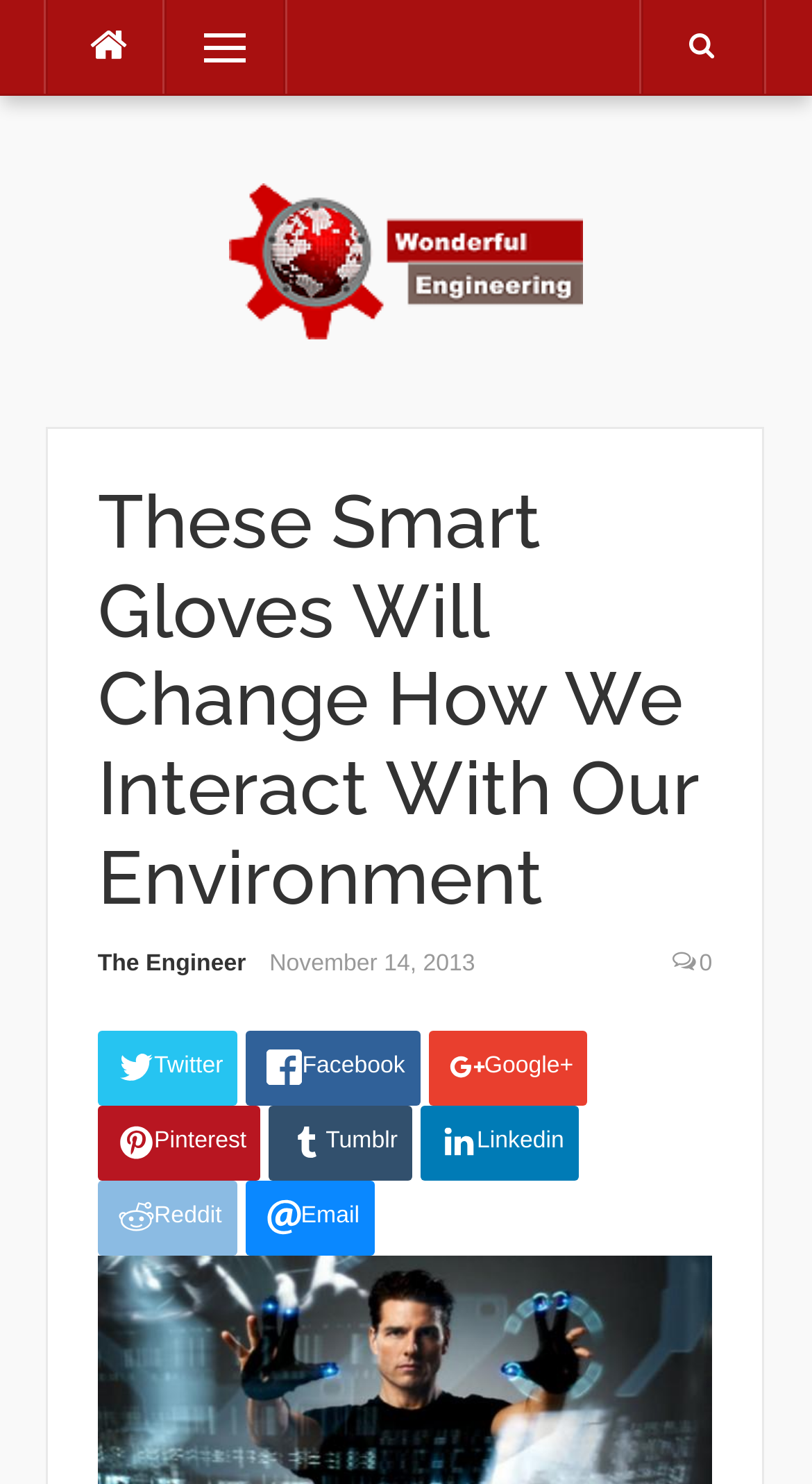Pinpoint the bounding box coordinates of the area that must be clicked to complete this instruction: "Share on Facebook".

[0.303, 0.695, 0.517, 0.745]